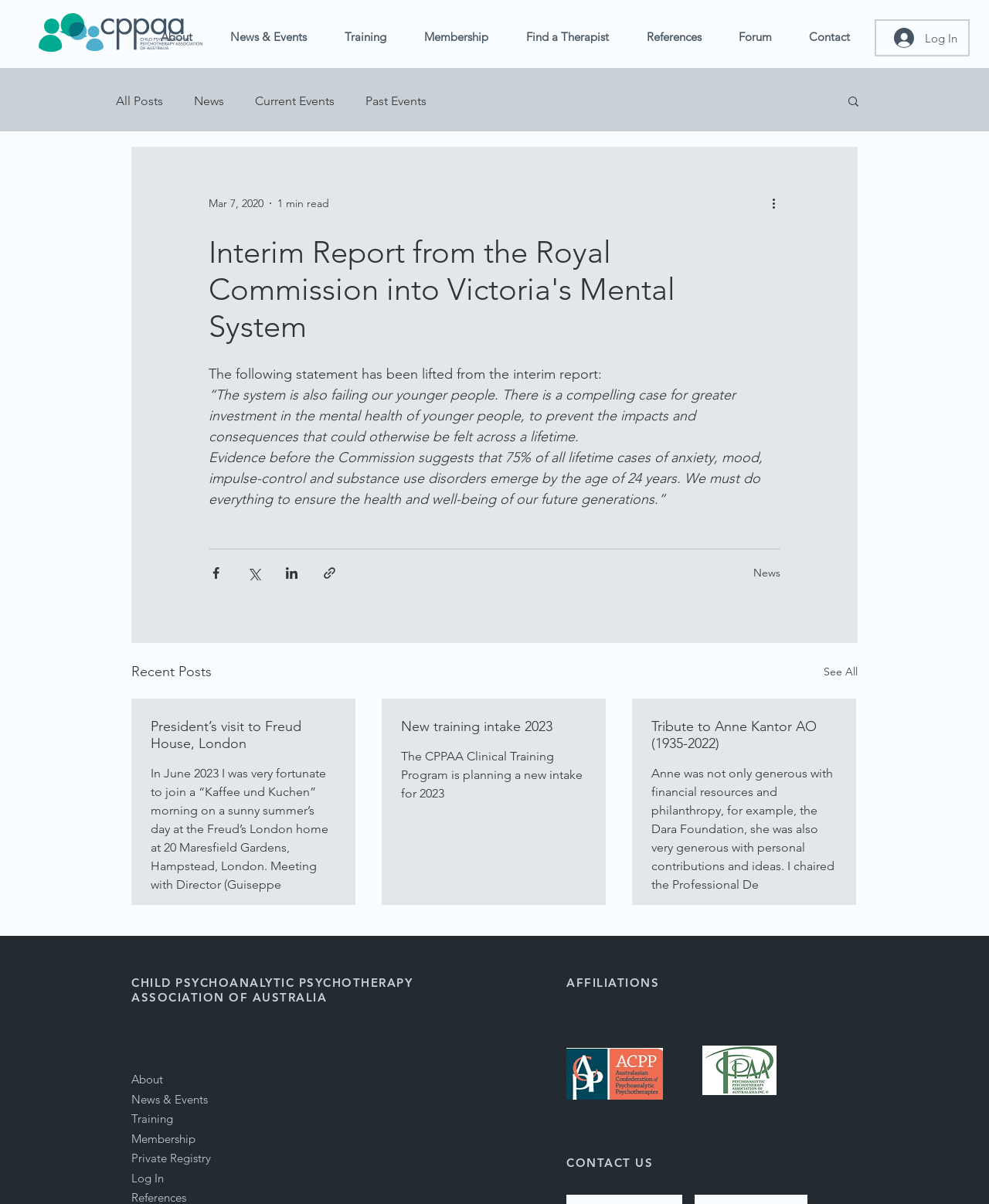Provide an in-depth caption for the webpage.

The webpage is about the Interim Report from the Royal Commission into Victoria's Mental System. At the top, there is a navigation menu with links to "About", "News & Events", "Training", "Membership", "Find a Therapist", "References", "Forum", and "Contact". On the top right, there is a "Log In" button with an image next to it.

Below the navigation menu, there is a main section with a blog navigation menu on the left, which includes links to "All Posts", "News", "Current Events", and "Past Events". On the right side of the blog navigation menu, there is a "Search" button with an image next to it.

The main content of the webpage is an article with a heading "Interim Report from the Royal Commission into Victoria's Mental System". The article has a quote from the interim report, which discusses the importance of investing in the mental health of younger people. Below the quote, there are social media sharing buttons for Facebook, Twitter, LinkedIn, and link sharing.

On the right side of the article, there is a section with a heading "Recent Posts", which lists three recent news articles with links to "President’s visit to Freud House, London", "New training intake 2023", and "Tribute to Anne Kantor AO (1935-2022)".

At the bottom of the webpage, there are three sections: "CHILD PSYCHOANALYTIC PSYCHOTHERAPY ASSOCIATION OF AUSTRALIA" with links to "About", "News & Events", "Training", "Membership", "Private Registry", and "Log In"; "AFFILIATIONS" with links to ACPP and PPAA logos; and "CONTACT US".